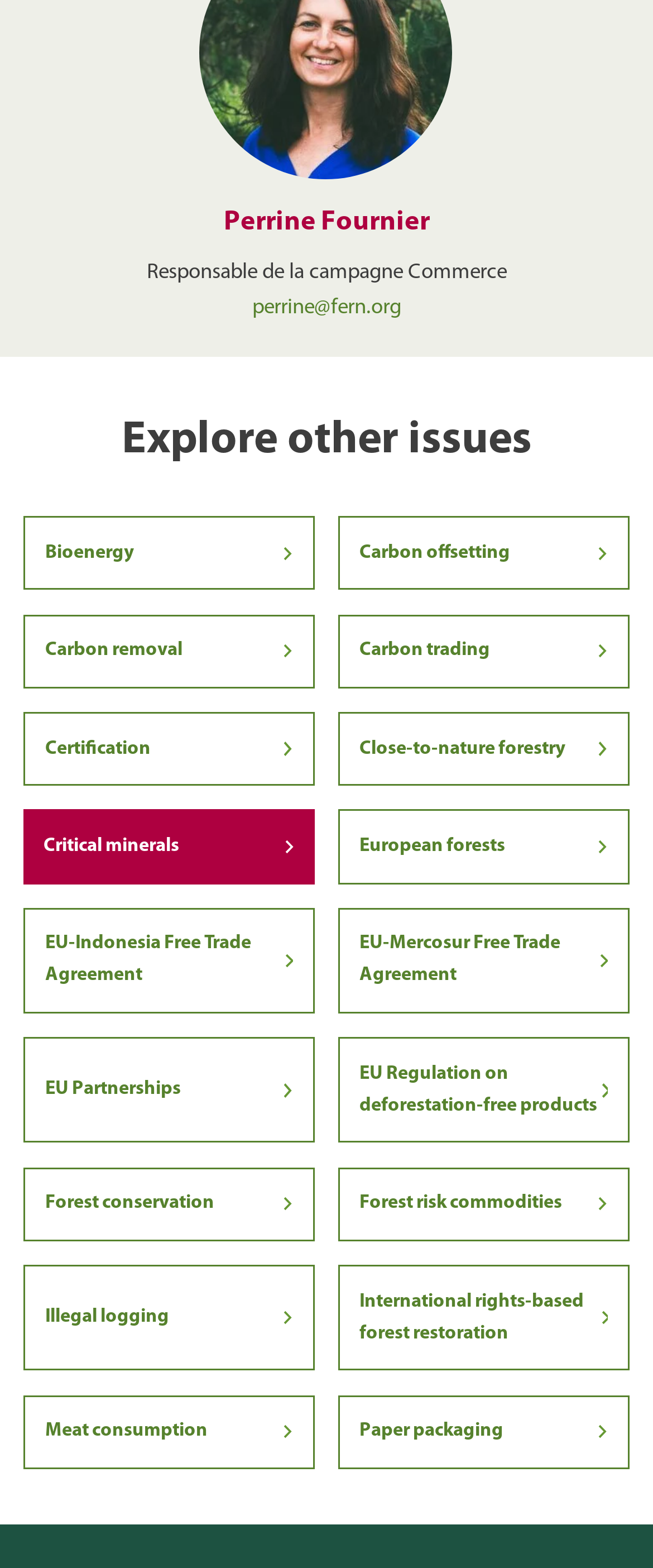Determine the bounding box coordinates of the region that needs to be clicked to achieve the task: "Explore Bioenergy issue".

[0.04, 0.33, 0.479, 0.375]